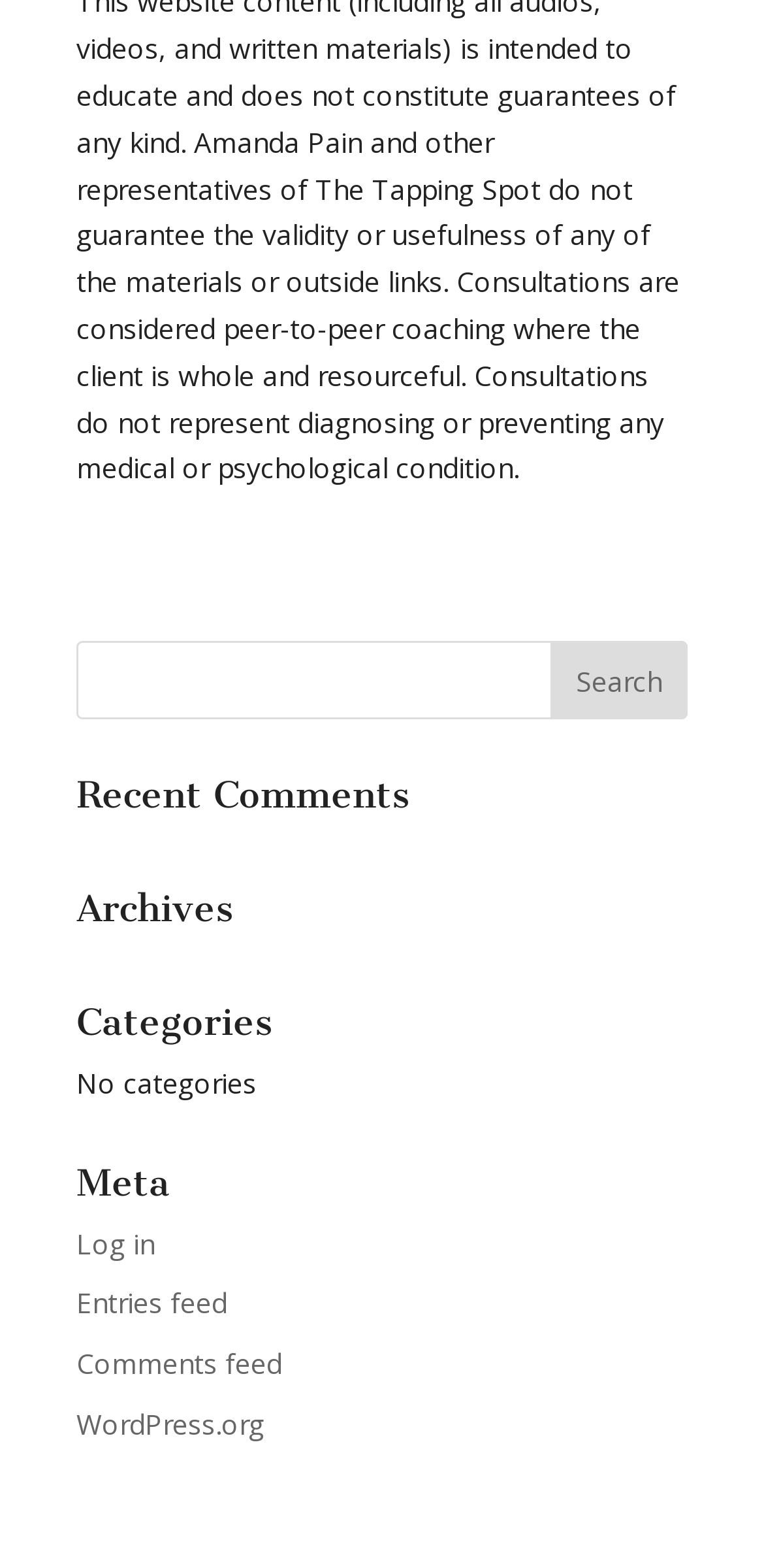How many categories are listed?
Using the image, answer in one word or phrase.

No categories